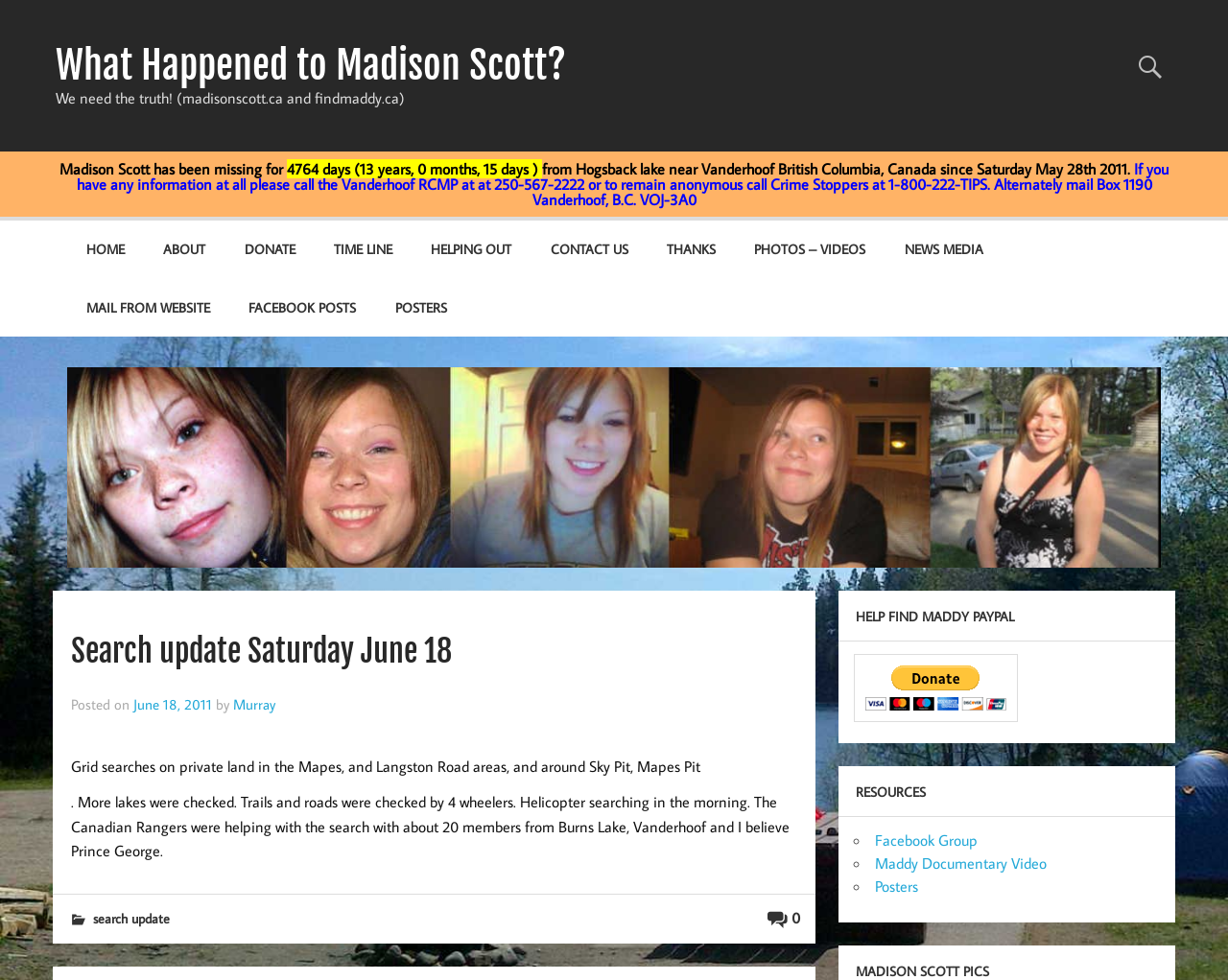Generate the title text from the webpage.

Search update Saturday June 18